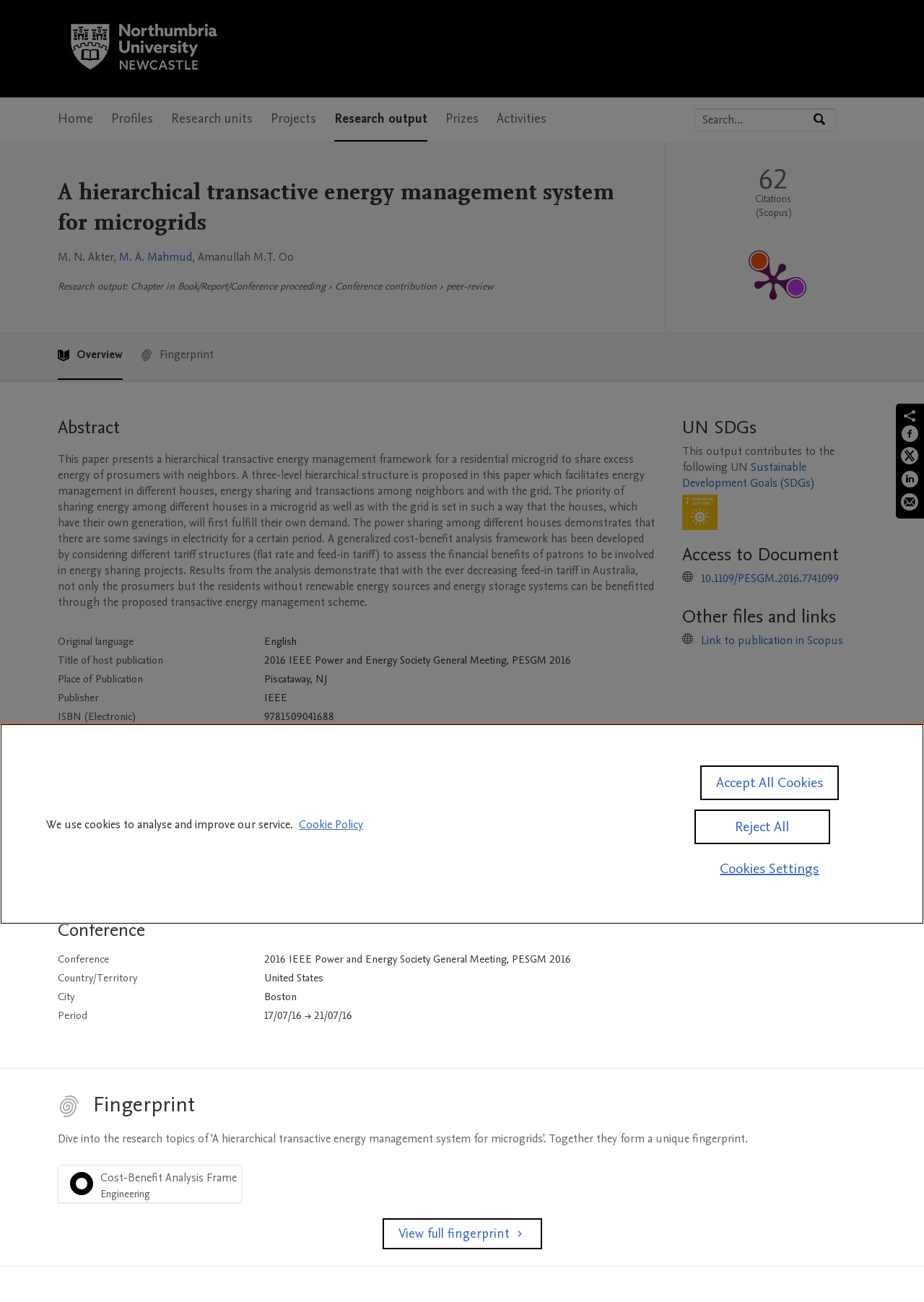Please find and generate the text of the main heading on the webpage.

A hierarchical transactive energy management system for microgrids